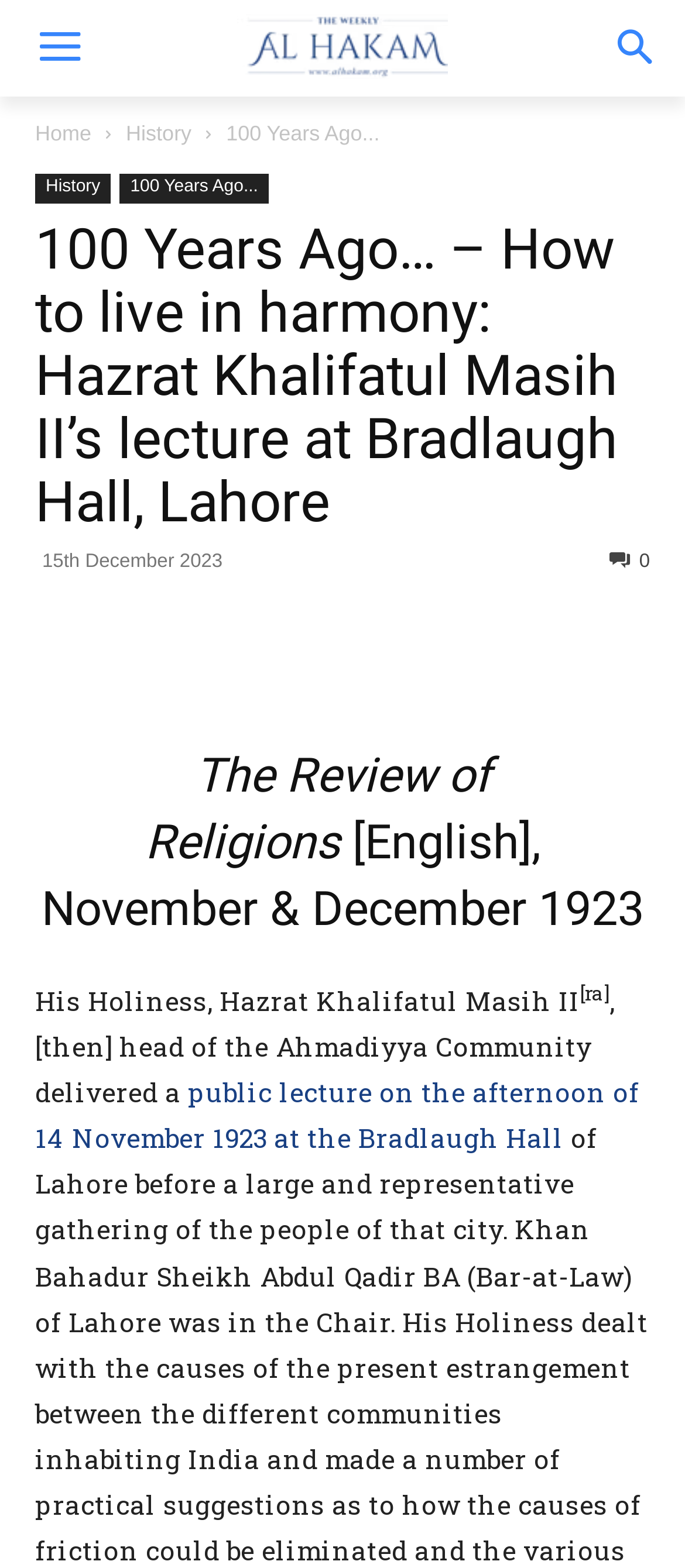Please identify the bounding box coordinates of the element I should click to complete this instruction: 'Click the History link'. The coordinates should be given as four float numbers between 0 and 1, like this: [left, top, right, bottom].

[0.184, 0.077, 0.28, 0.093]